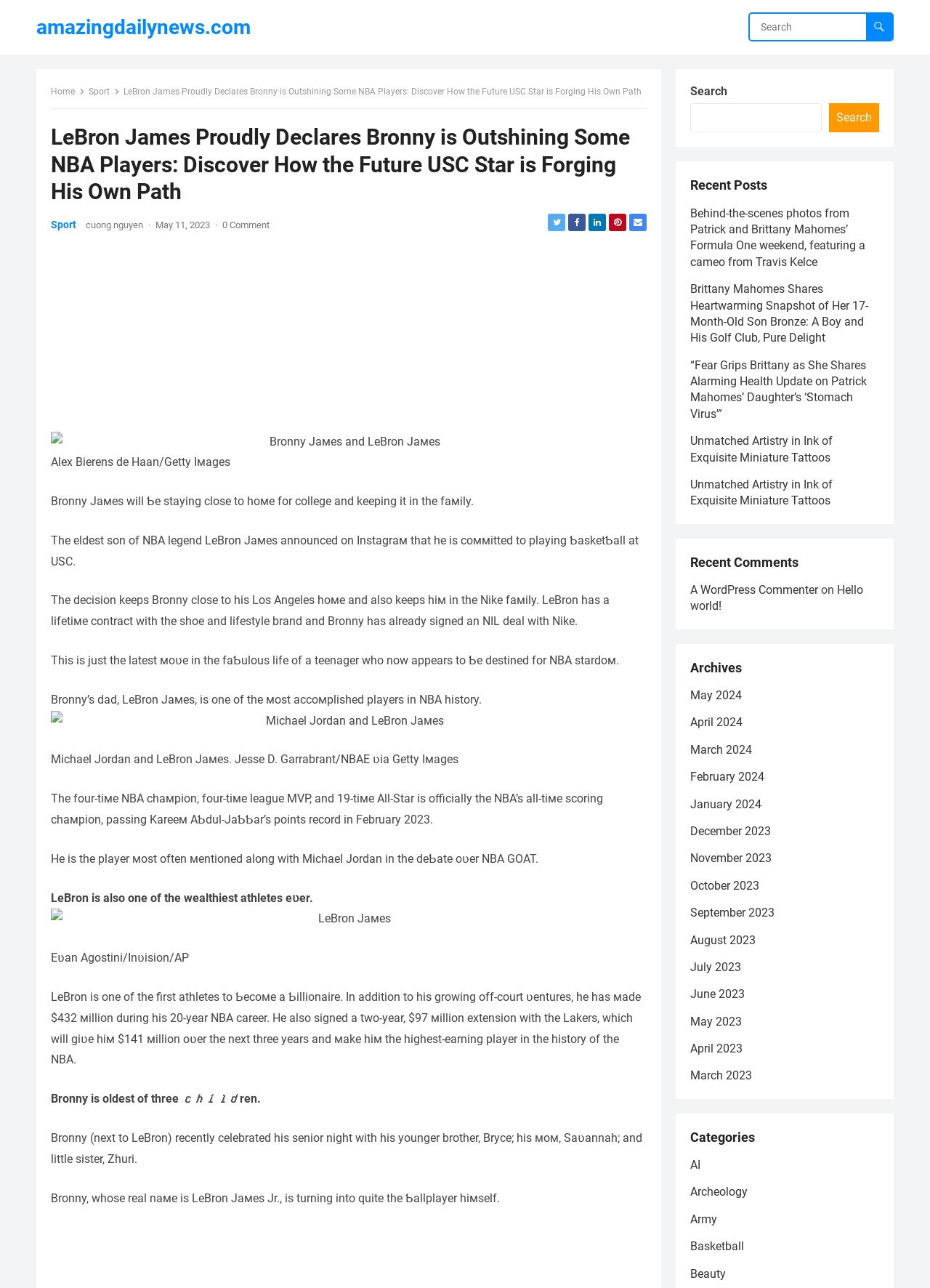What is the name of the website?
Using the image as a reference, give an elaborate response to the question.

The website's title is 'amazingdailynews.com', which is displayed at the top of the webpage.